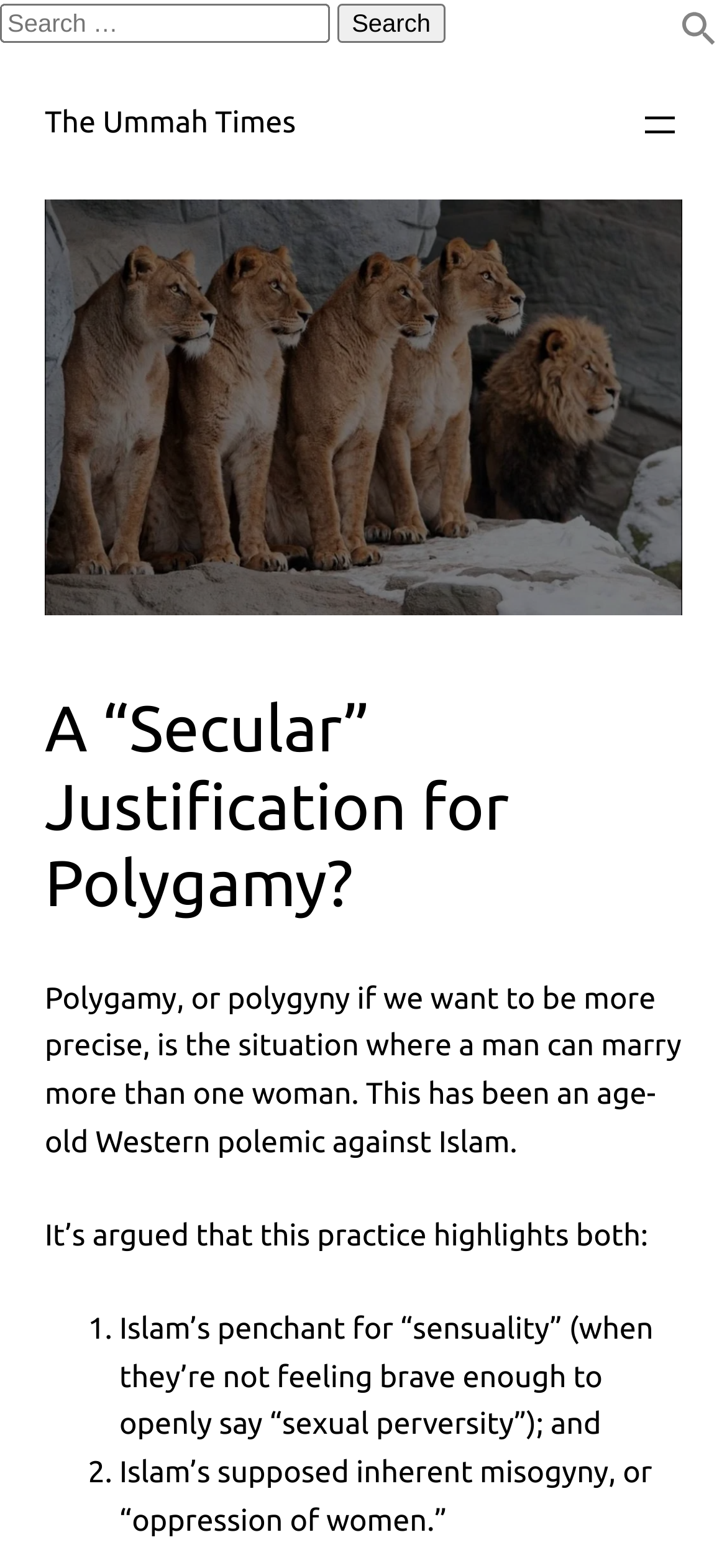How many list markers are present in the article?
Based on the screenshot, respond with a single word or phrase.

2